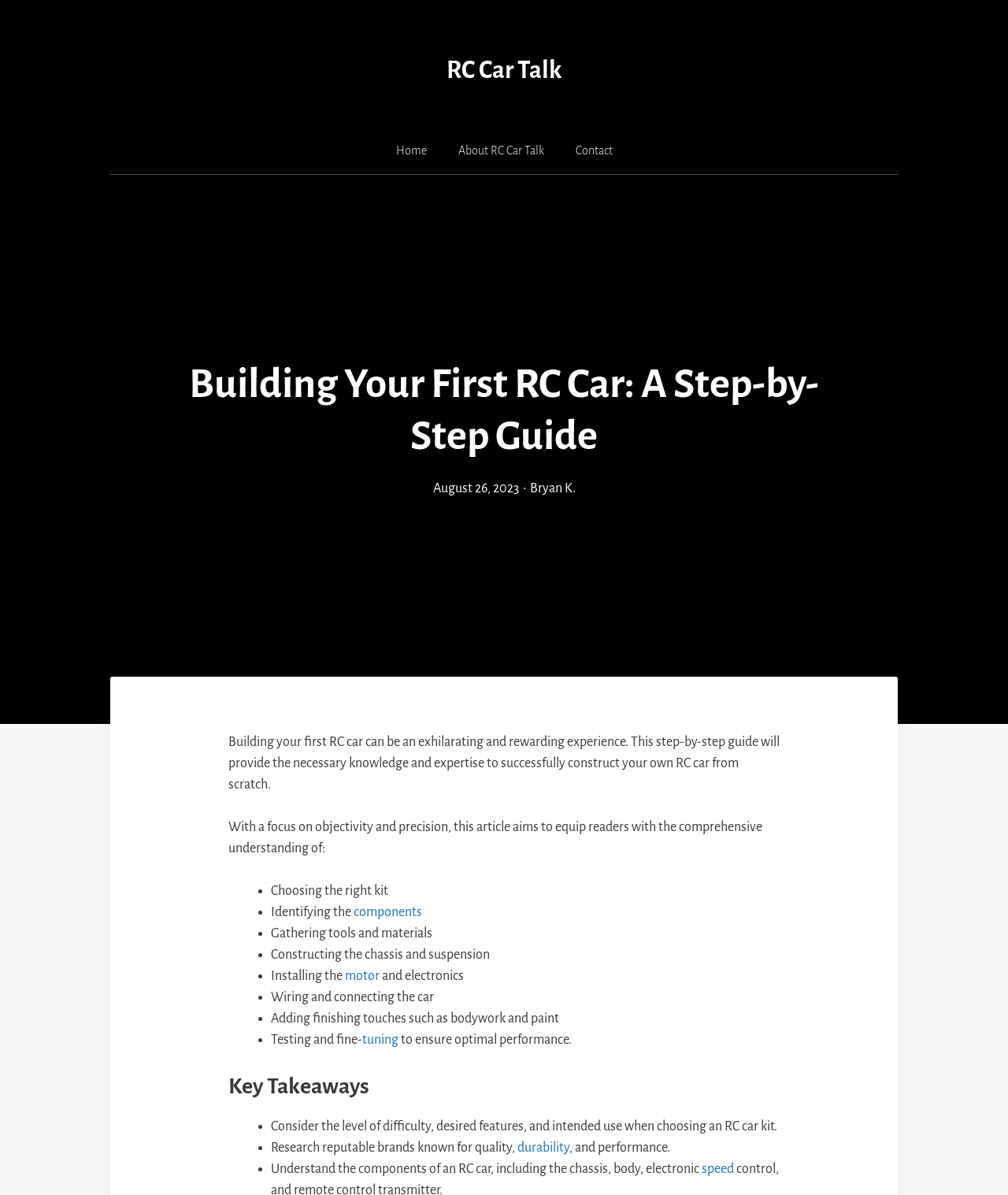Determine the bounding box coordinates for the area you should click to complete the following instruction: "Contact through email or phone".

None